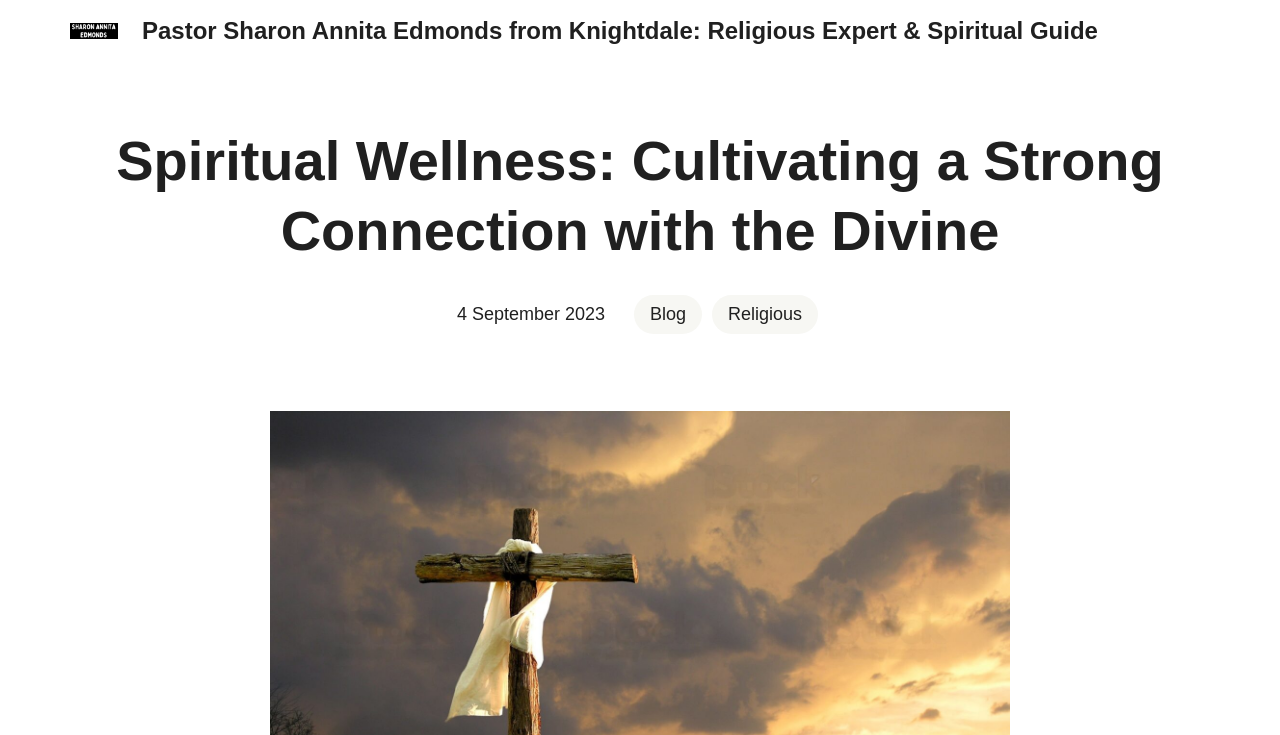What are the two categories related to this article?
Based on the screenshot, give a detailed explanation to answer the question.

The answer can be found by looking at the link elements 'Blog' and 'Religious' which are placed next to each other, indicating that they are categories related to the article.